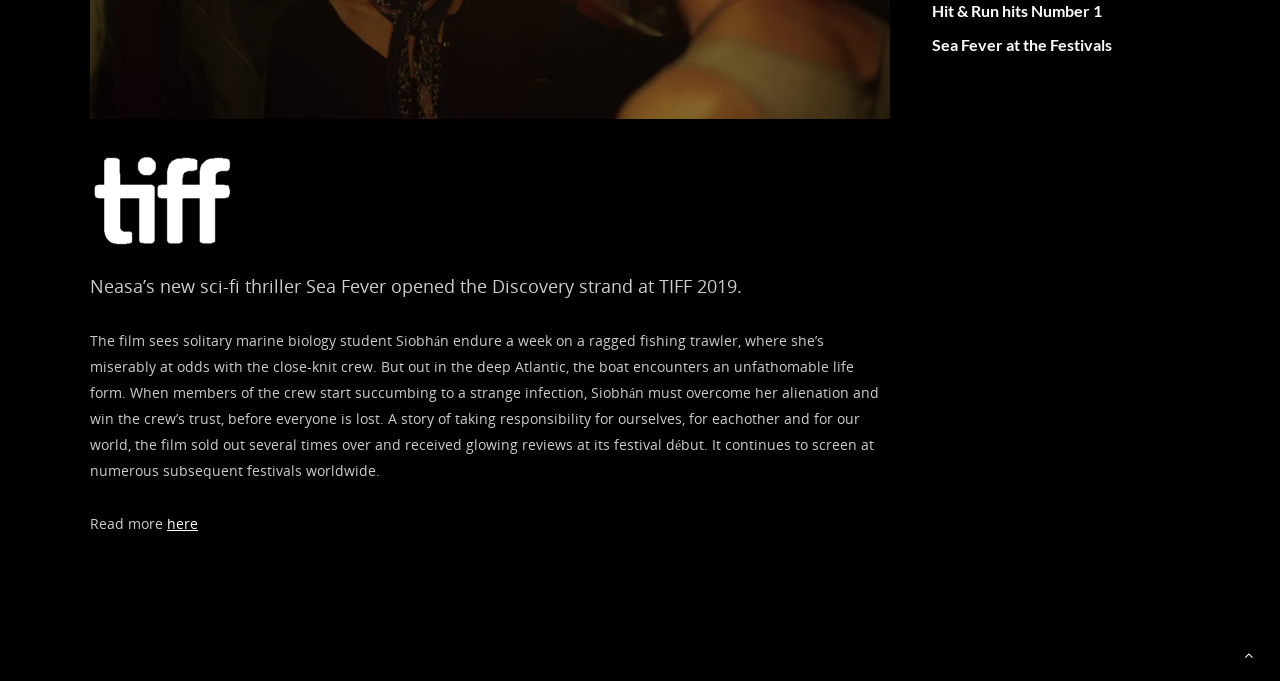Identify and provide the bounding box coordinates of the UI element described: "here". The coordinates should be formatted as [left, top, right, bottom], with each number being a float between 0 and 1.

[0.13, 0.755, 0.155, 0.783]